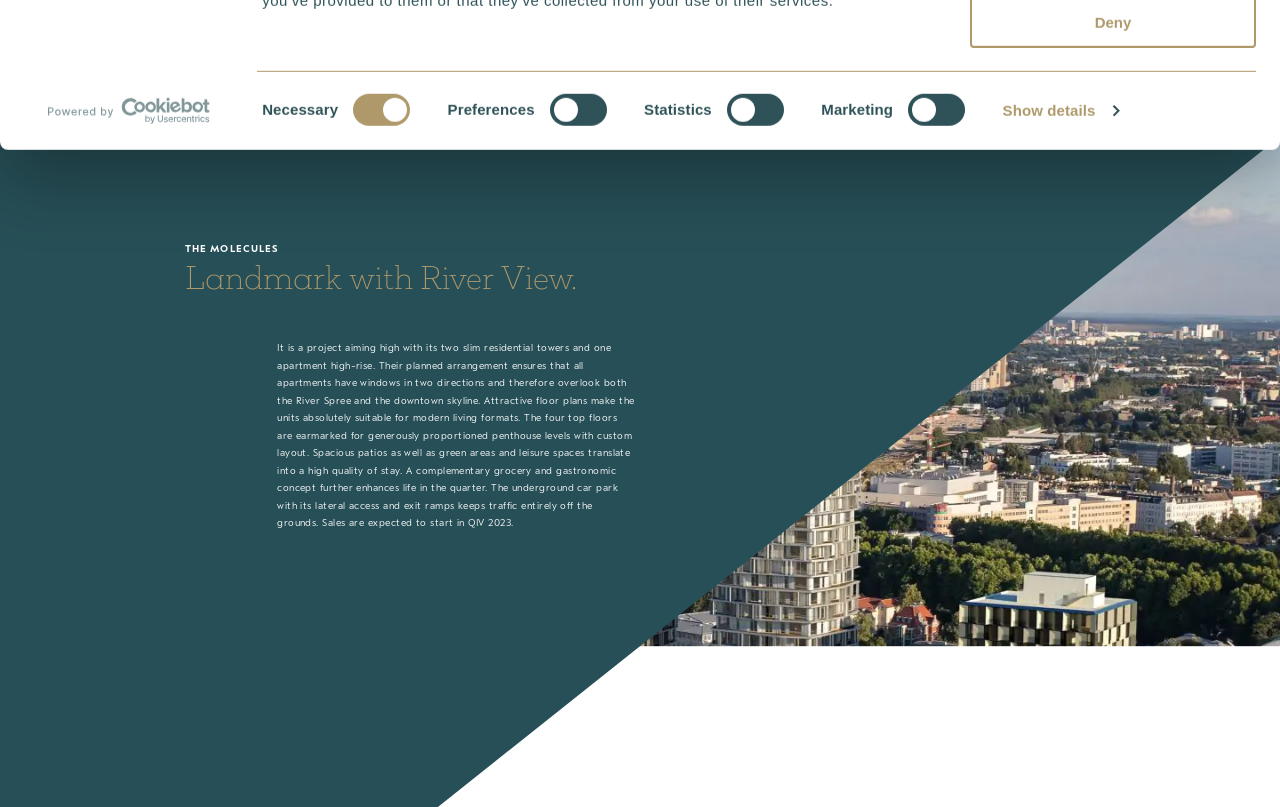Respond with a single word or phrase to the following question: What is the name of the project described on the webpage?

The Molecules